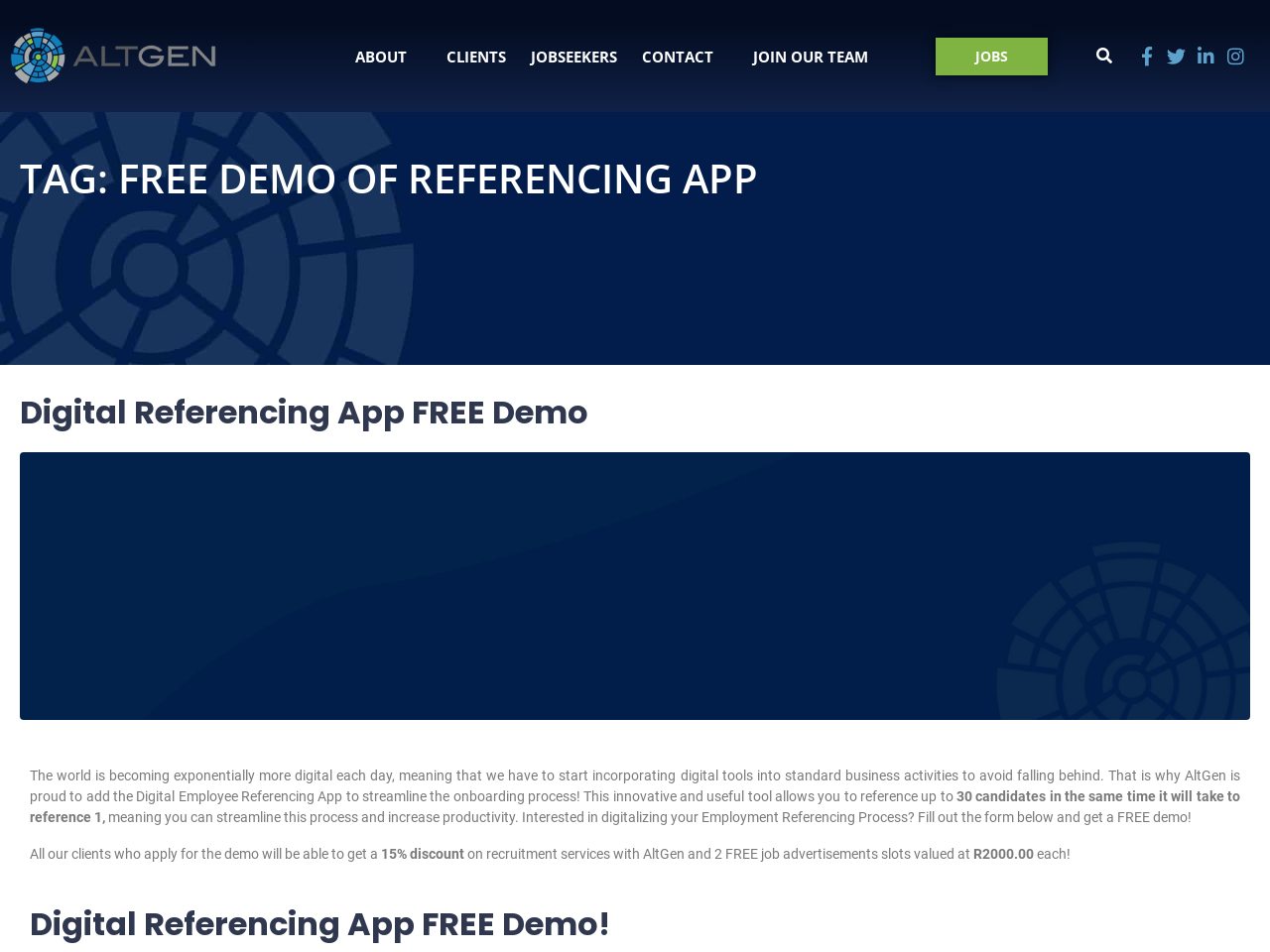Who is the Managing Director of AltGen?
Offer a detailed and full explanation in response to the question.

The Managing Director of AltGen is Sean Gibson, as mentioned in the heading 'SEAN GIBSON' and the subsequent text 'Managing Director and Founder of the AltGen’ Group.'